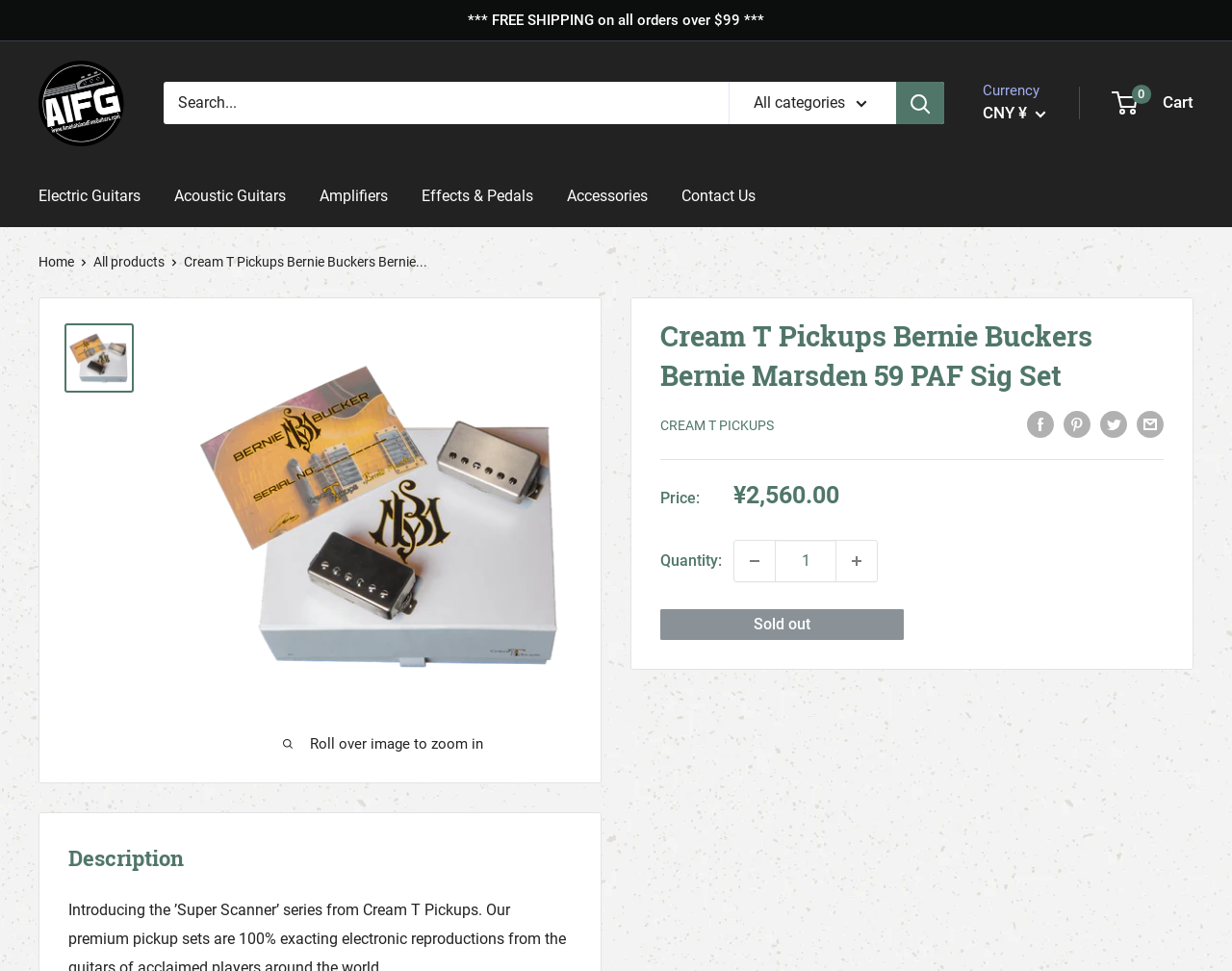Kindly determine the bounding box coordinates of the area that needs to be clicked to fulfill this instruction: "View cart".

[0.904, 0.091, 0.969, 0.122]